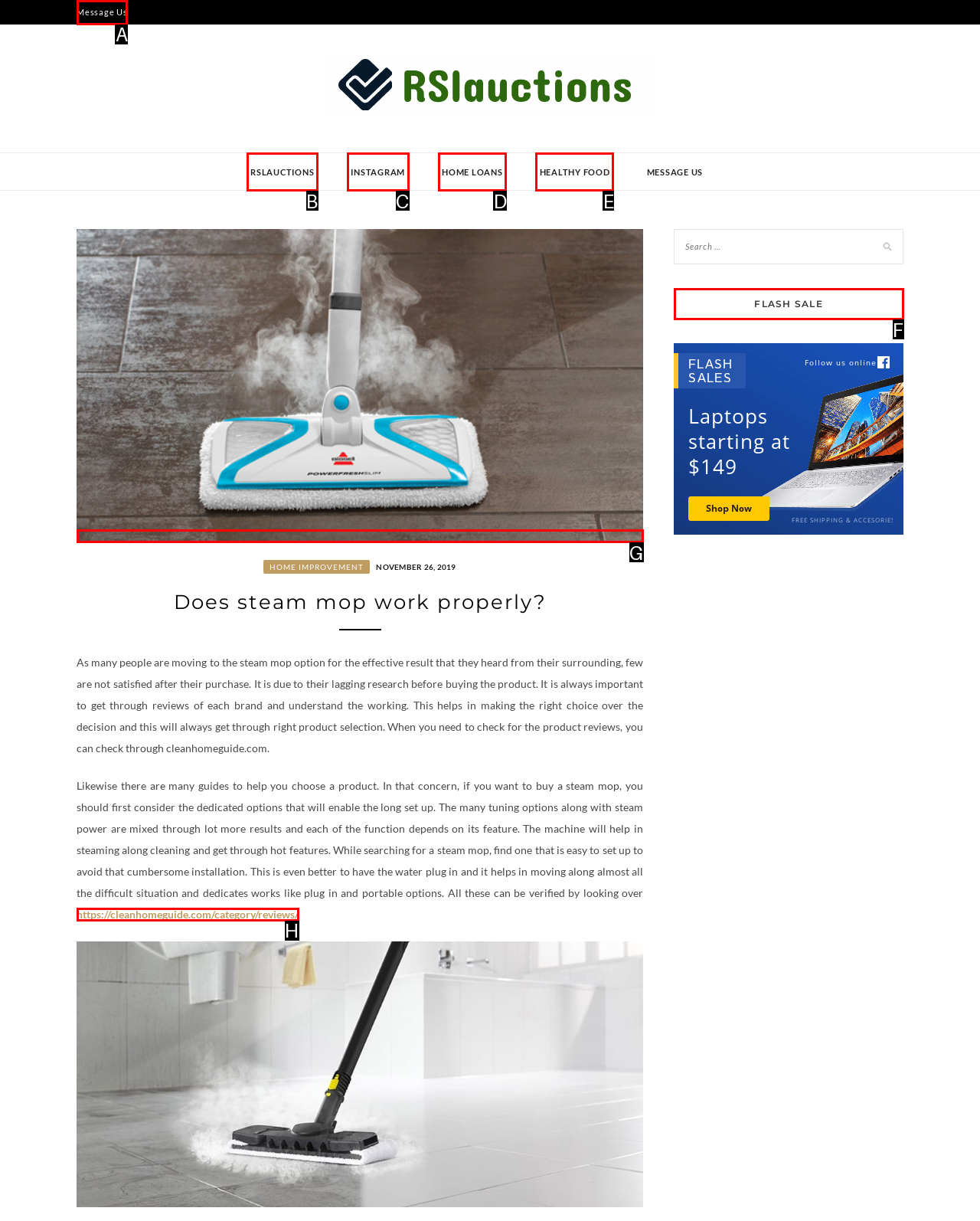Tell me which letter I should select to achieve the following goal: Read the 'FLASH SALE' heading
Answer with the corresponding letter from the provided options directly.

F